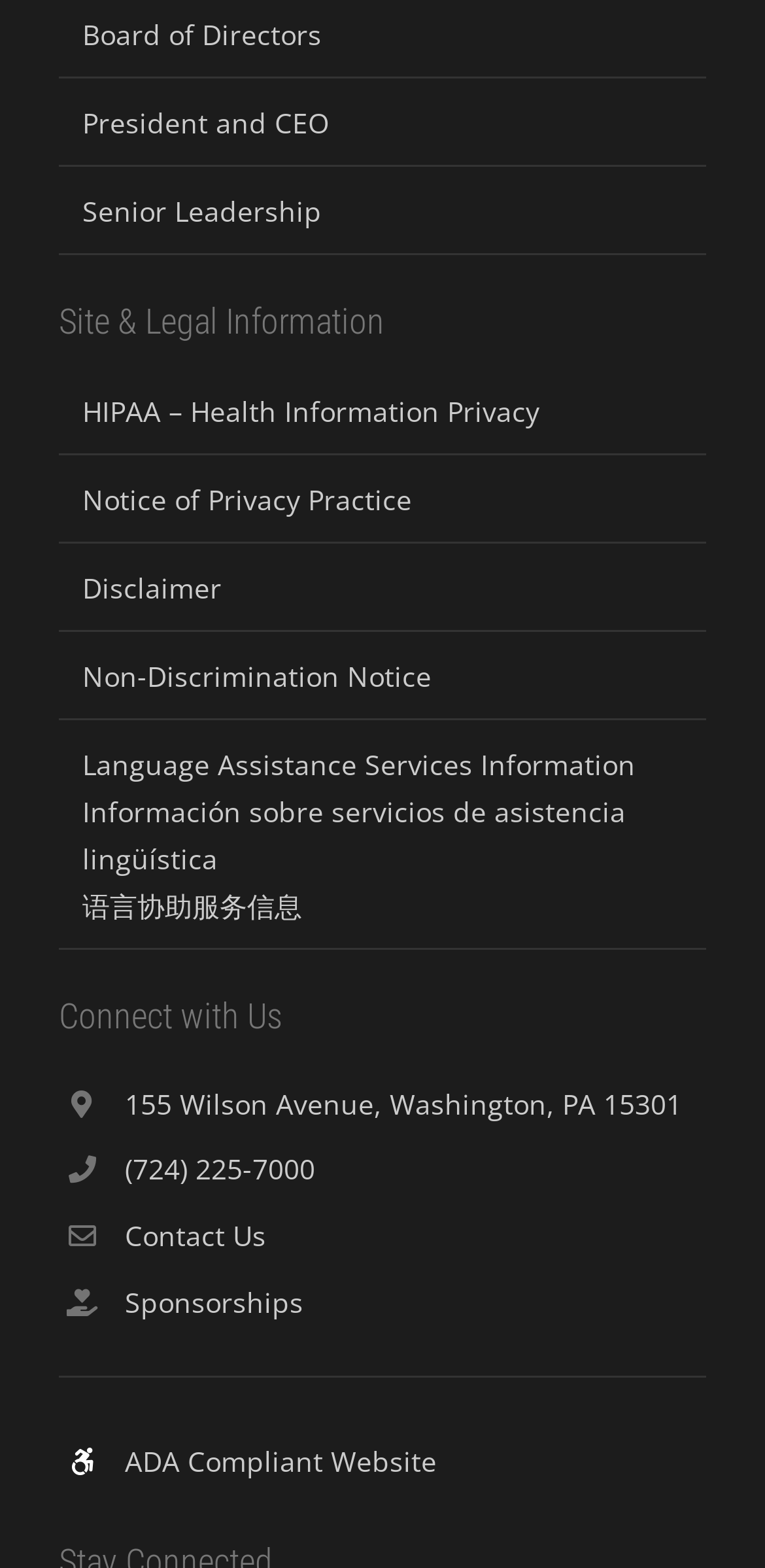Identify the bounding box coordinates of the specific part of the webpage to click to complete this instruction: "Read about mitigating the risks of asbestos exposure".

None